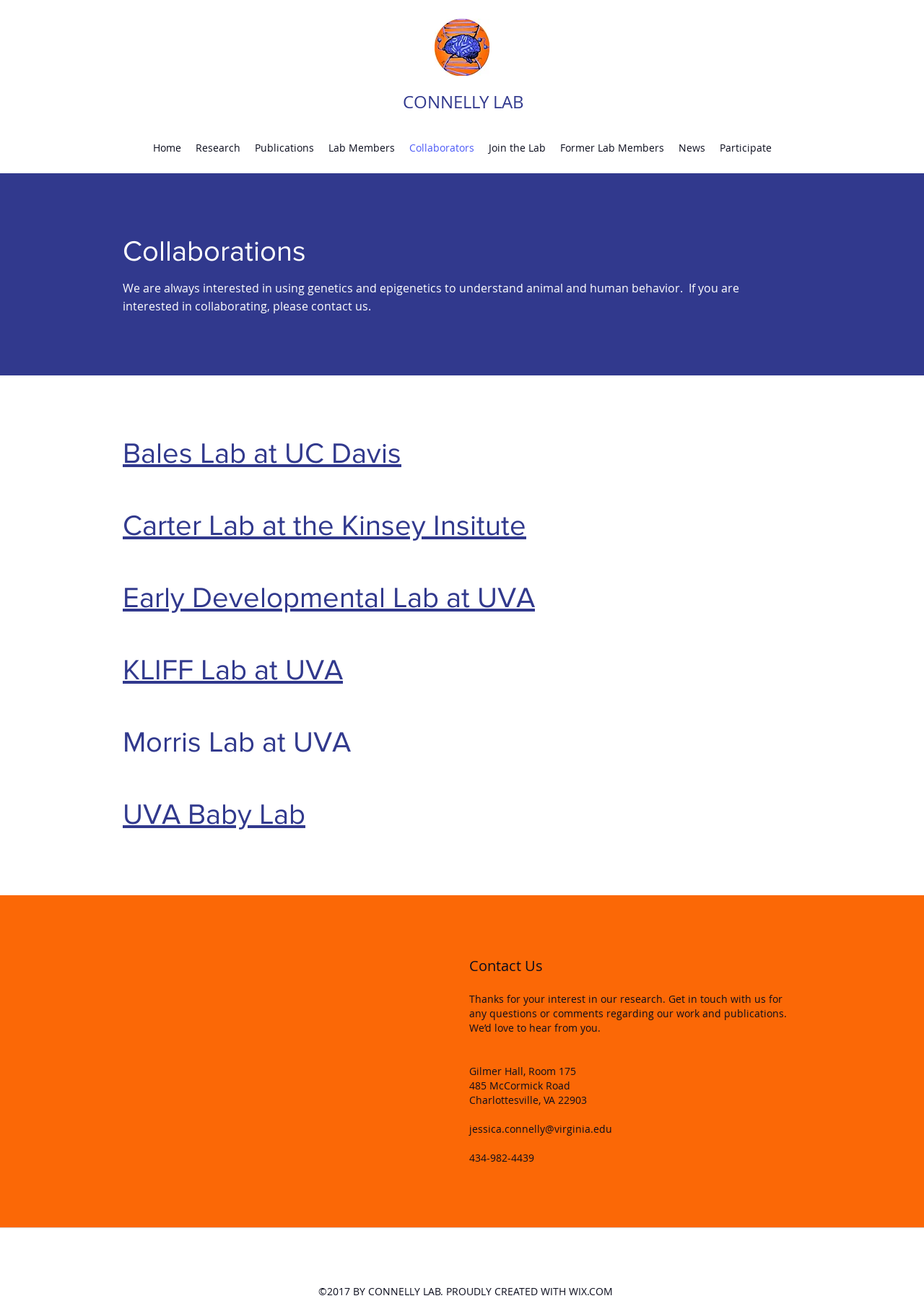Determine the bounding box coordinates for the element that should be clicked to follow this instruction: "Go to the Research page". The coordinates should be given as four float numbers between 0 and 1, in the format [left, top, right, bottom].

[0.204, 0.104, 0.268, 0.121]